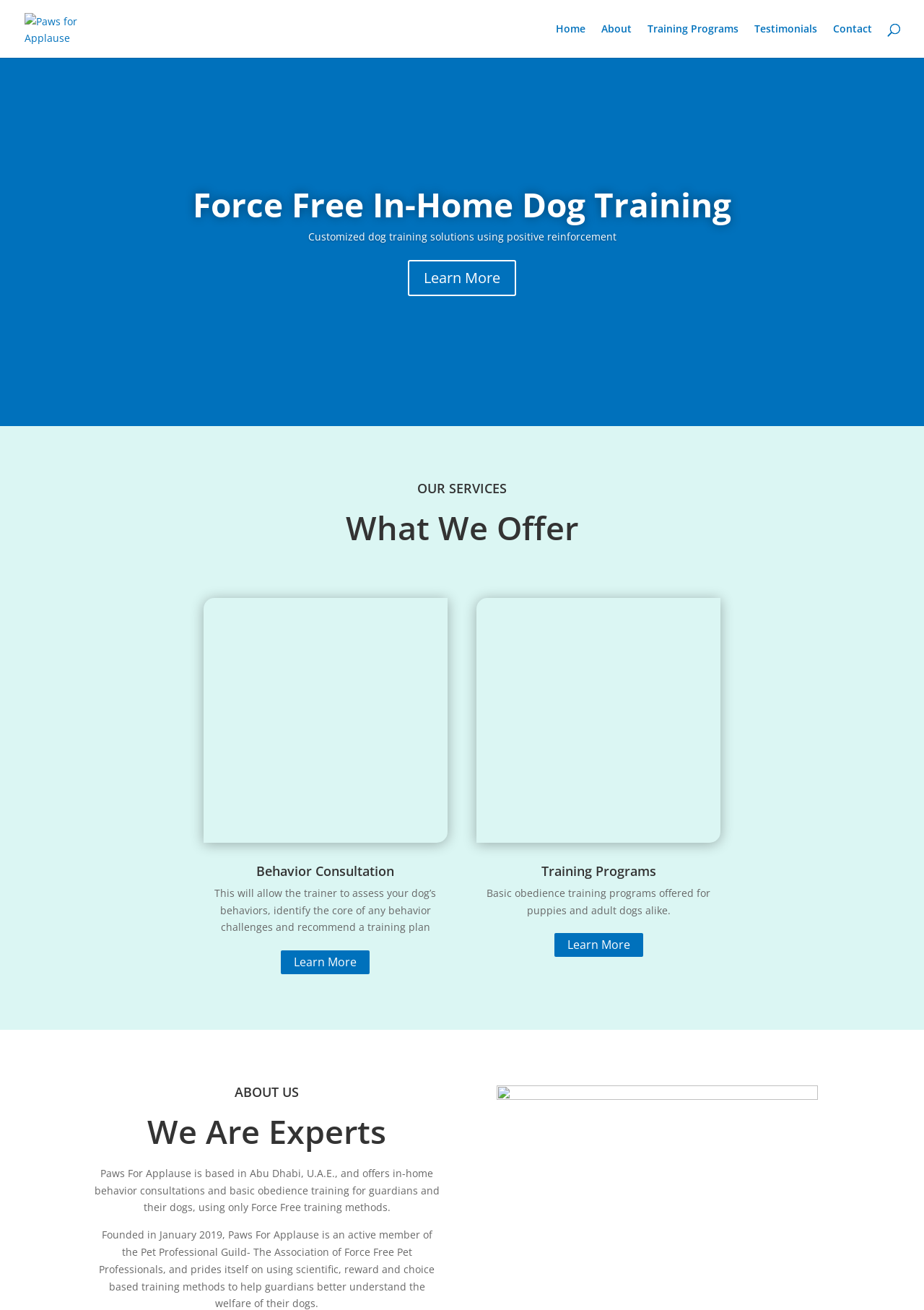Create a detailed narrative of the webpage’s visual and textual elements.

The webpage is about Paws for Applause, a pet training service in Abu Dhabi. At the top left, there is a logo image with the text "Paws for Applause" next to it, which is also a link. On the top right, there are five navigation links: "Home", "About", "Training Programs", "Testimonials", and "Contact".

Below the navigation links, there is a section with a heading "Force Free In-Home Dog Training" and a subheading "Customized dog training solutions using positive reinforcement". This section has a link to "Learn More" and a call-to-action button.

The next section is titled "OUR SERVICES" and has three subheadings: "What We Offer", "Behavior Consultation", and "Training Programs". The "Behavior Consultation" section has a description of the service and a "Learn More" link. The "Training Programs" section has a brief description of the programs offered and another "Learn More" link.

Finally, there is a section titled "ABOUT US" with a heading "We Are Experts" and a paragraph describing the company's services and location.